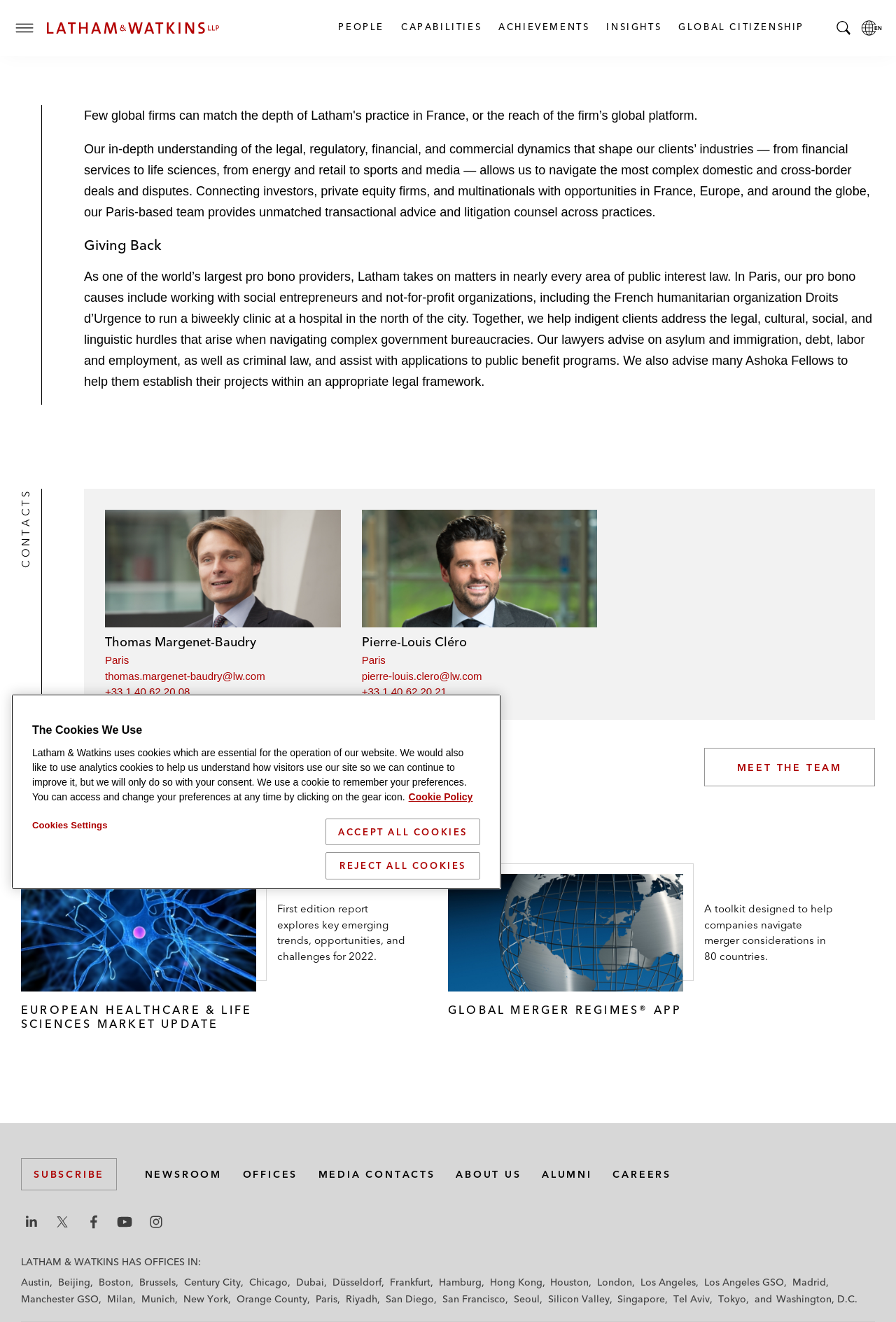Locate the bounding box coordinates of the element that should be clicked to fulfill the instruction: "Visit the Latham & Watkins homepage".

[0.051, 0.016, 0.246, 0.026]